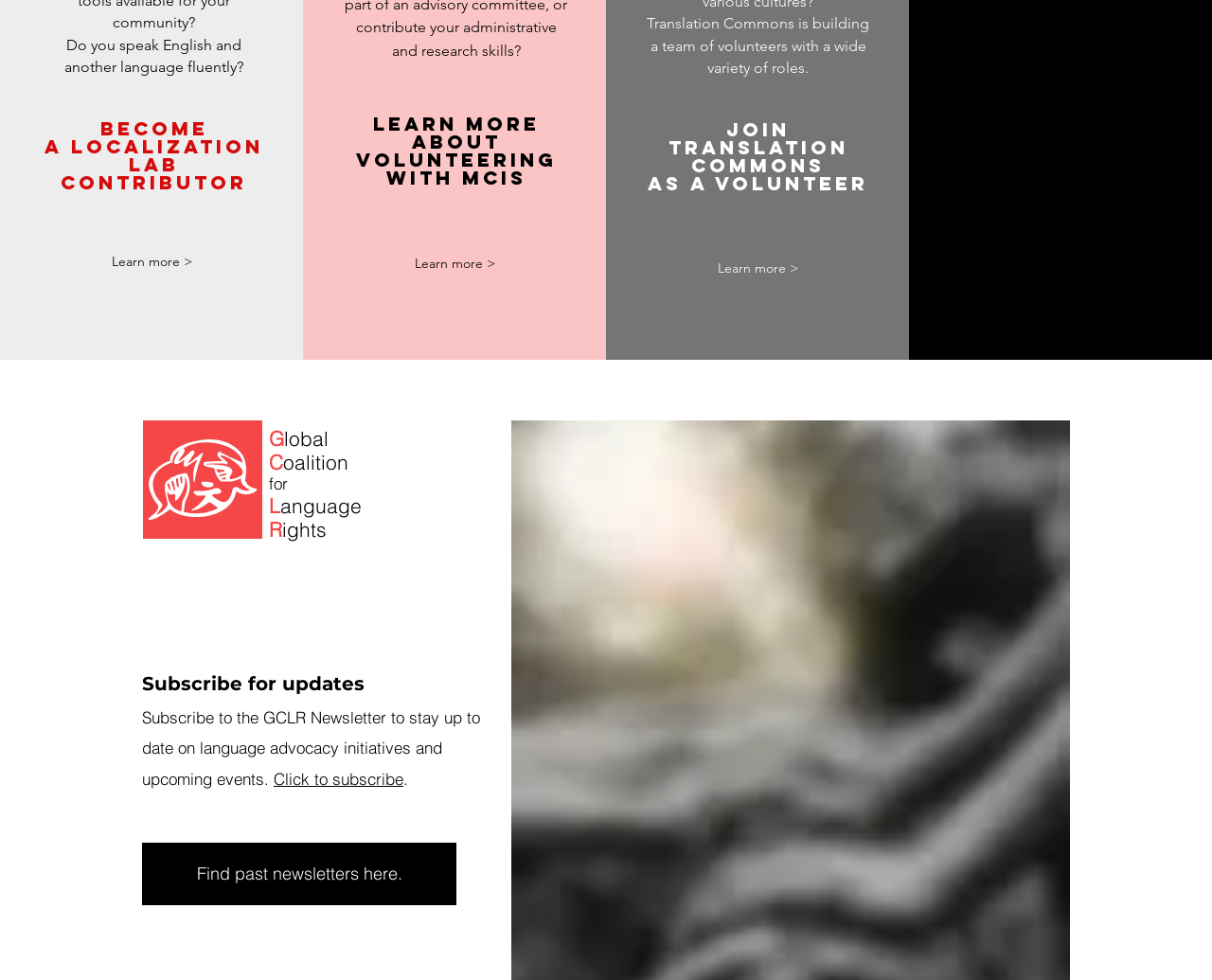What is the main purpose of Translation Commons?
Answer the question using a single word or phrase, according to the image.

Volunteering